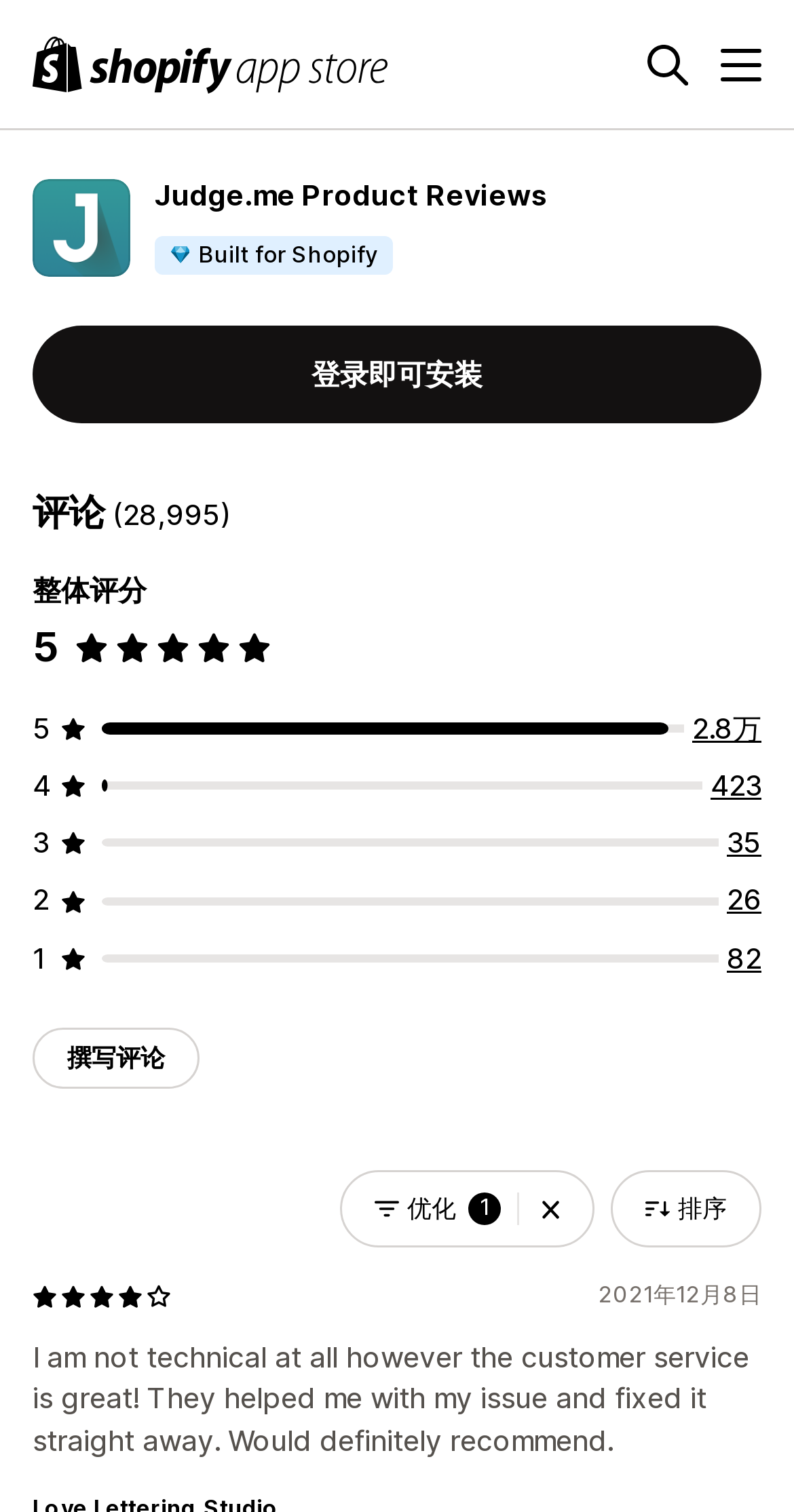Kindly respond to the following question with a single word or a brief phrase: 
How many reviews are there in total?

28,429